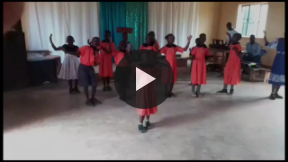Describe thoroughly the contents of the image.

This vibrant image captures a joyful performance by a group of children dressed in bright red dresses, standing together in a lively formation within a spacious indoor setting. The performance seems to be energetic, as the children are expressing themselves with raised arms and smiles. A portion of the audience can be seen in the background, likely enjoying the show. The atmosphere is enhanced by the colorful decorations in the room, featuring curtains and a stage-like area, which suggest that this could be part of a school event or community gathering. The video play button in the center indicates that this moment is part of a recorded performance, possibly showcasing a dance or musical number.